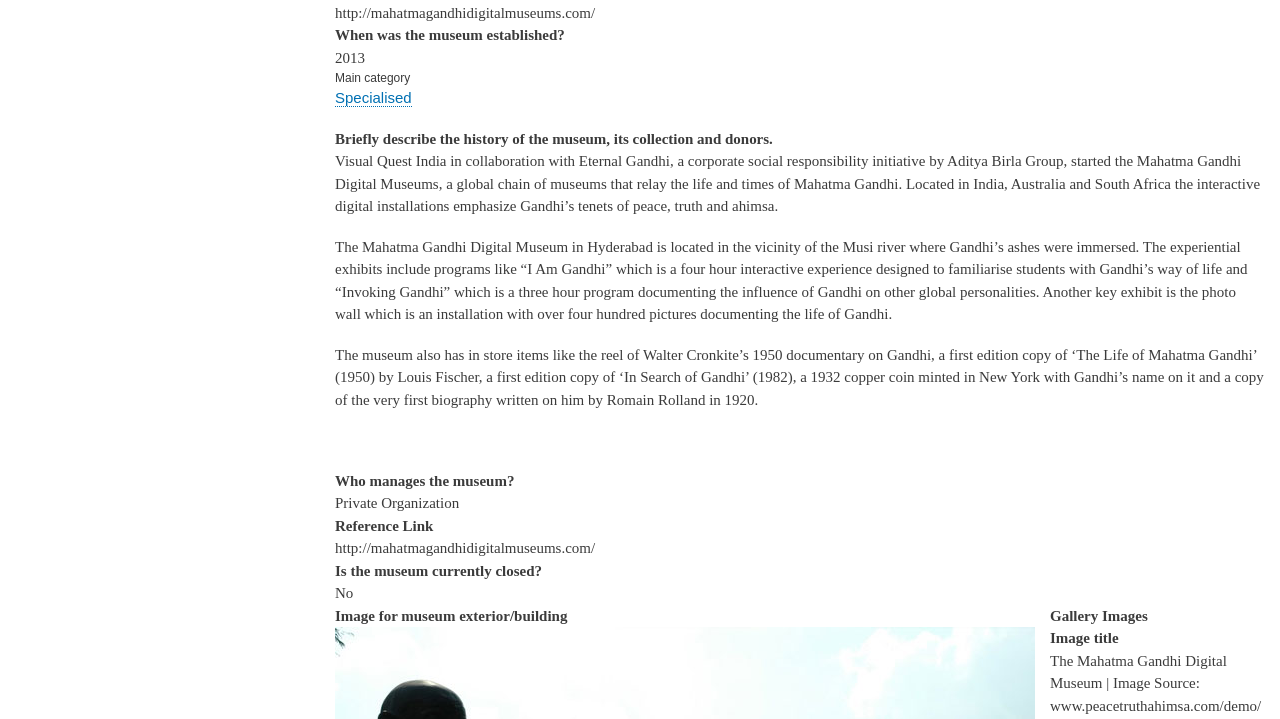Find the bounding box coordinates for the UI element that matches this description: "Specialised".

[0.262, 0.124, 0.322, 0.149]